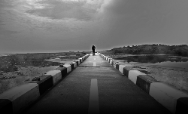What is the mood evoked by the cloudy backdrop? Based on the screenshot, please respond with a single word or phrase.

Melancholy